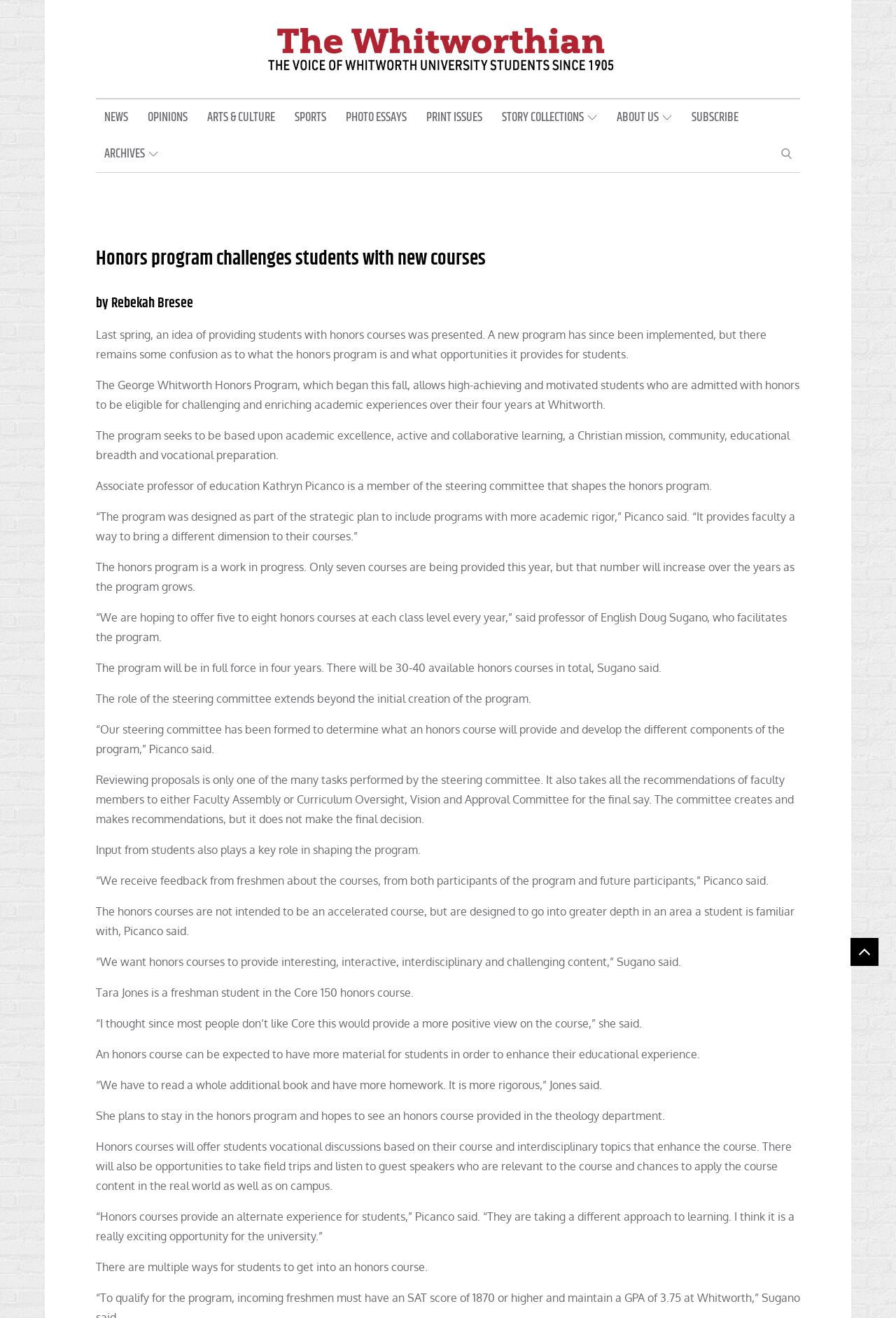Please locate the UI element described by "Opinions" and provide its bounding box coordinates.

[0.155, 0.075, 0.218, 0.103]